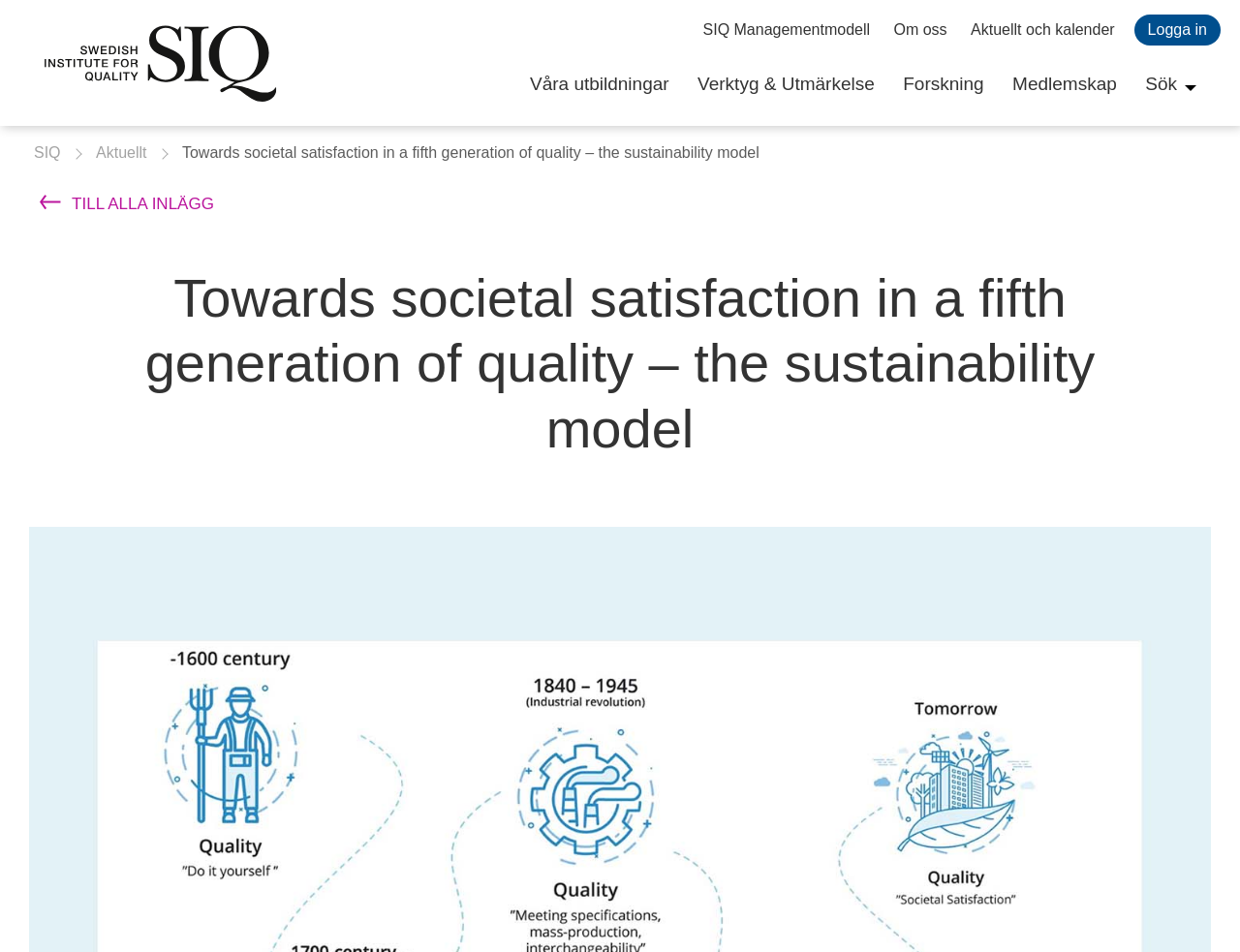What is the text next to the search icon?
Please give a detailed and elaborate explanation in response to the question.

The search icon is located at the top-right corner of the webpage, and next to it is the text 'Sök', which is Swedish for 'Search'.